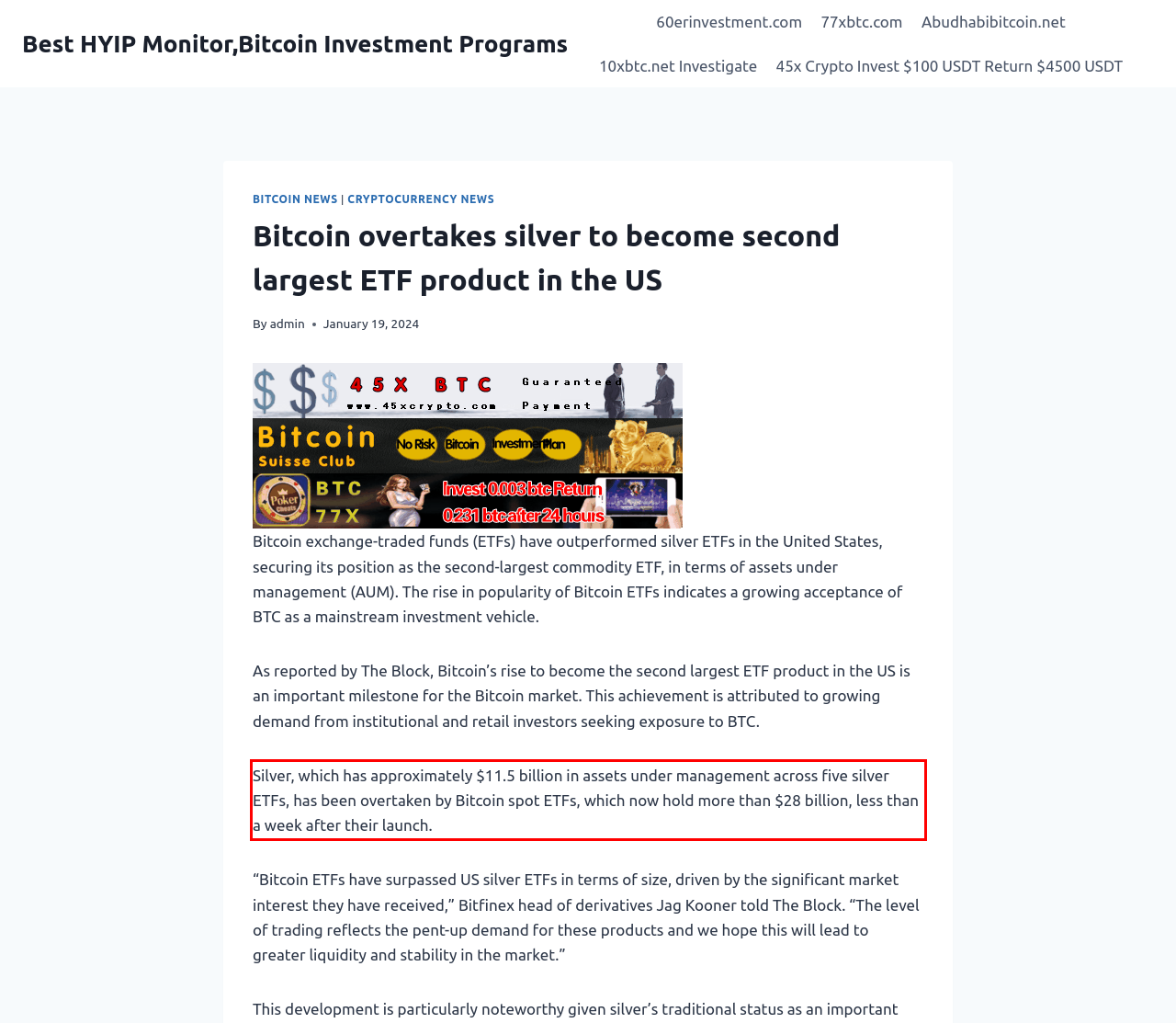With the provided screenshot of a webpage, locate the red bounding box and perform OCR to extract the text content inside it.

Silver, which has approximately $11.5 billion in assets under management across five silver ETFs, has been overtaken by Bitcoin spot ETFs, which now hold more than $28 billion, less than a week after their launch.